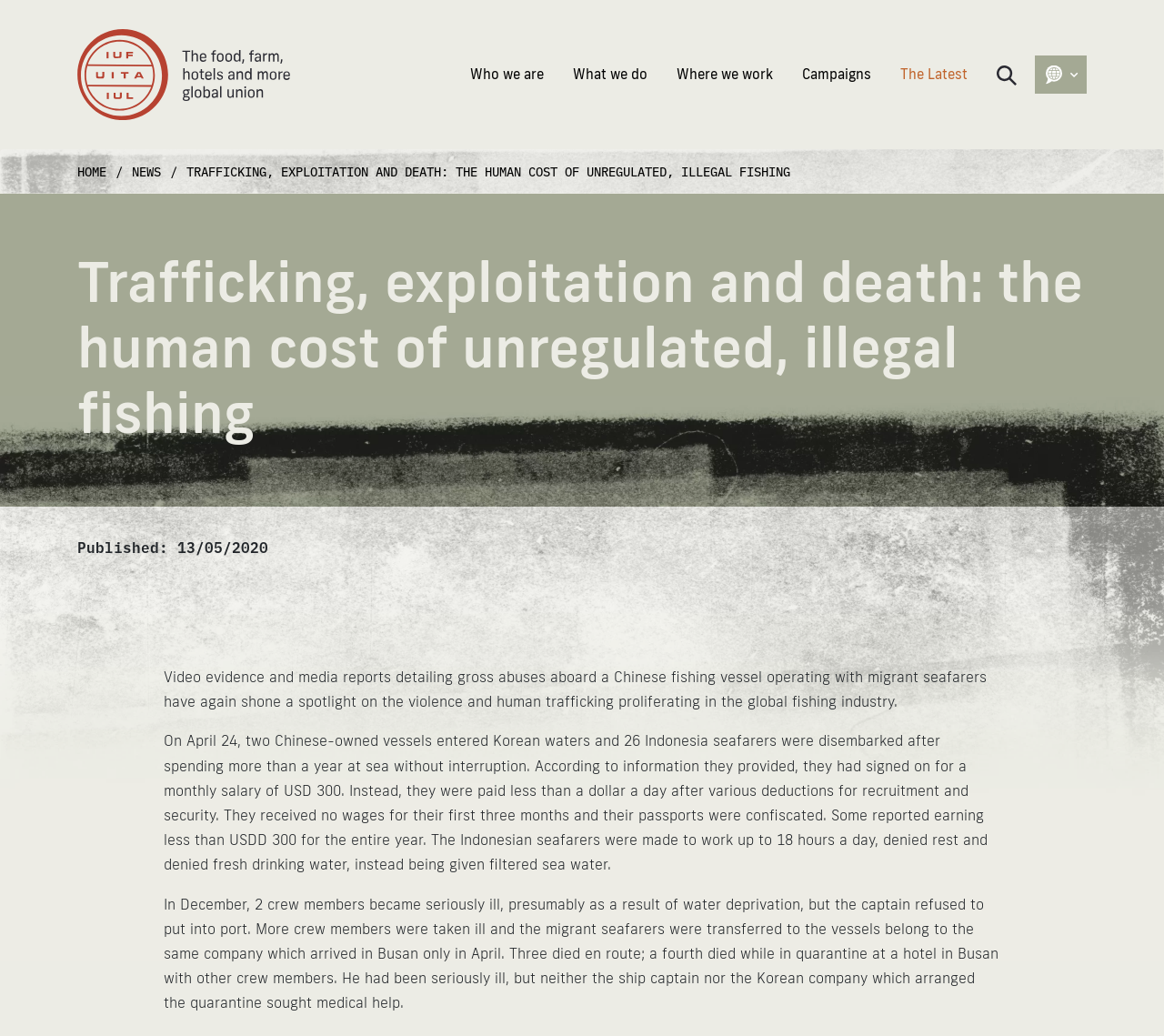Please indicate the bounding box coordinates of the element's region to be clicked to achieve the instruction: "Search using the search icon". Provide the coordinates as four float numbers between 0 and 1, i.e., [left, top, right, bottom].

[0.856, 0.061, 0.873, 0.083]